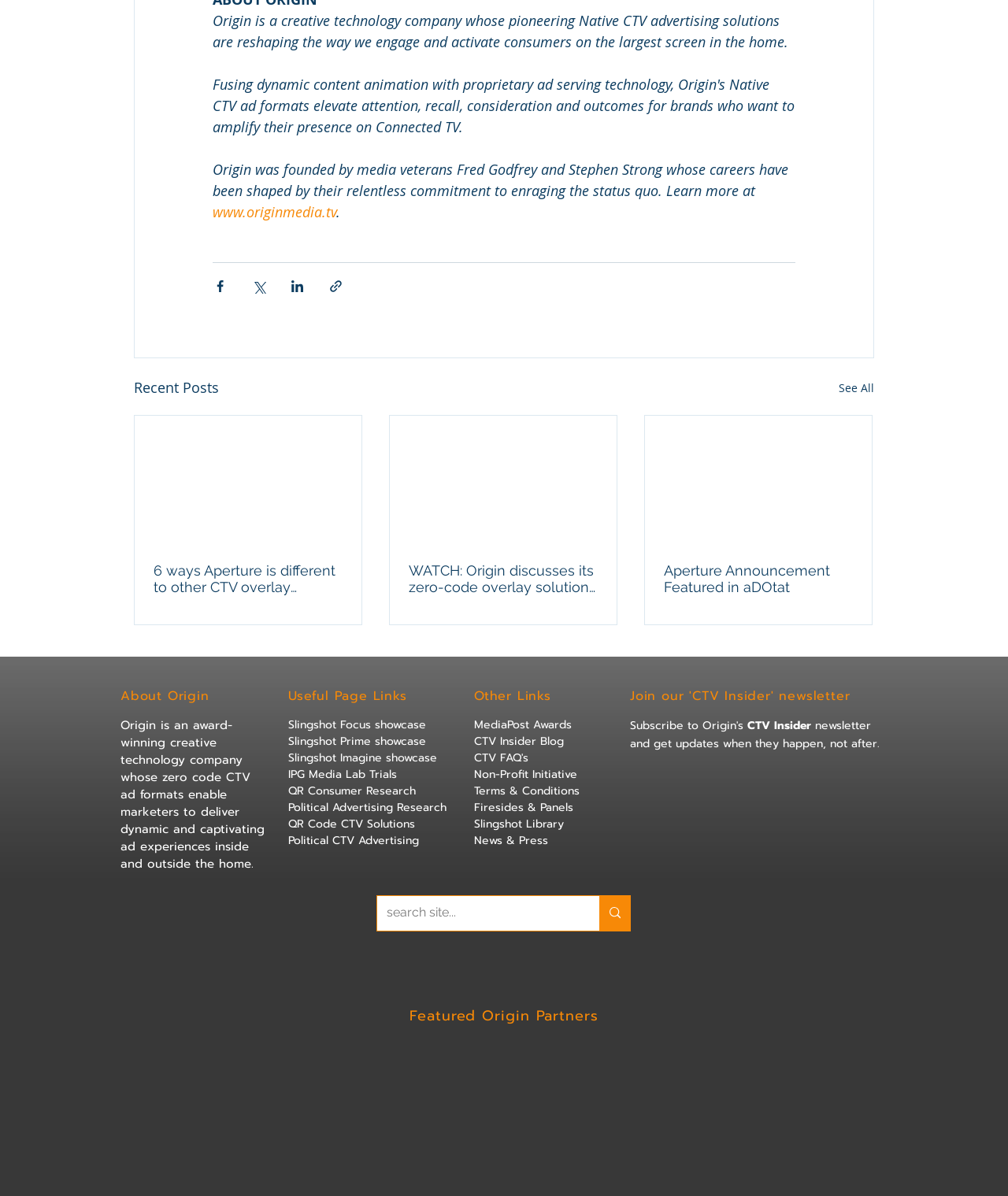Give the bounding box coordinates for this UI element: "name="s" placeholder="Search …" title="Search for:"". The coordinates should be four float numbers between 0 and 1, arranged as [left, top, right, bottom].

None